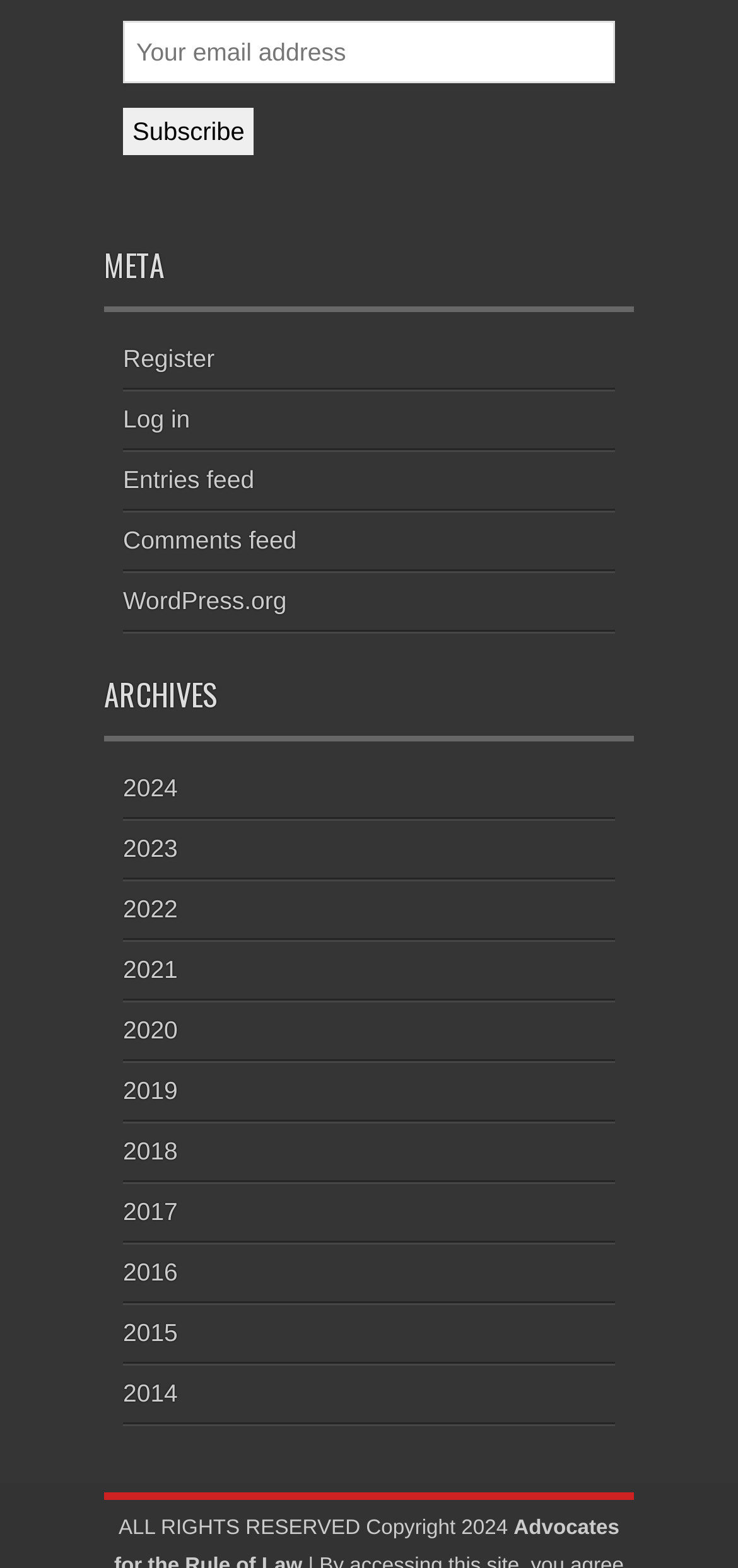Respond with a single word or phrase:
What is the category of links below 'ARCHIVES'?

Yearly archives